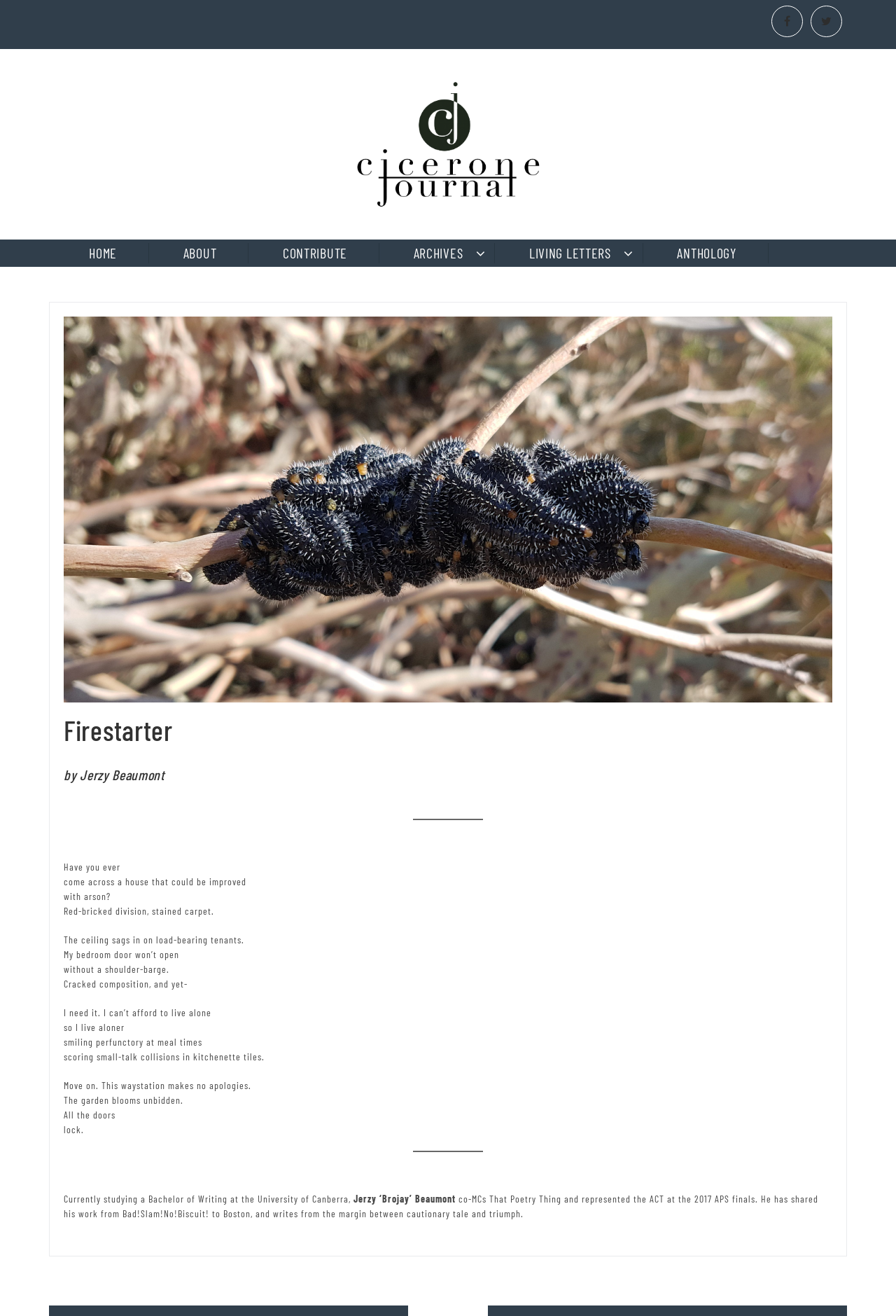Identify the bounding box for the UI element that is described as follows: "Terms & Conditions".

None